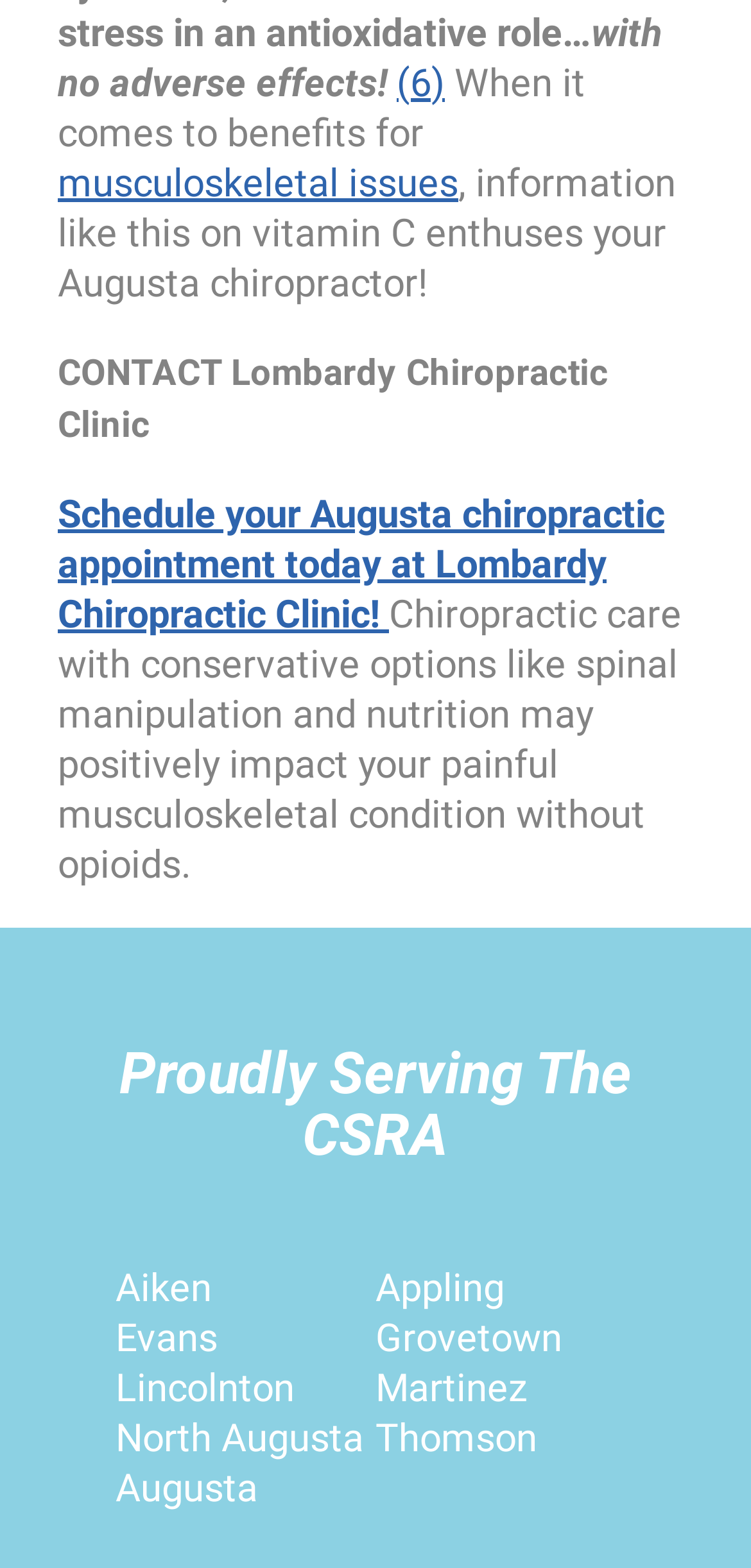Please respond to the question with a concise word or phrase:
What is the condition that chiropractic care can positively impact?

Painful musculoskeletal condition